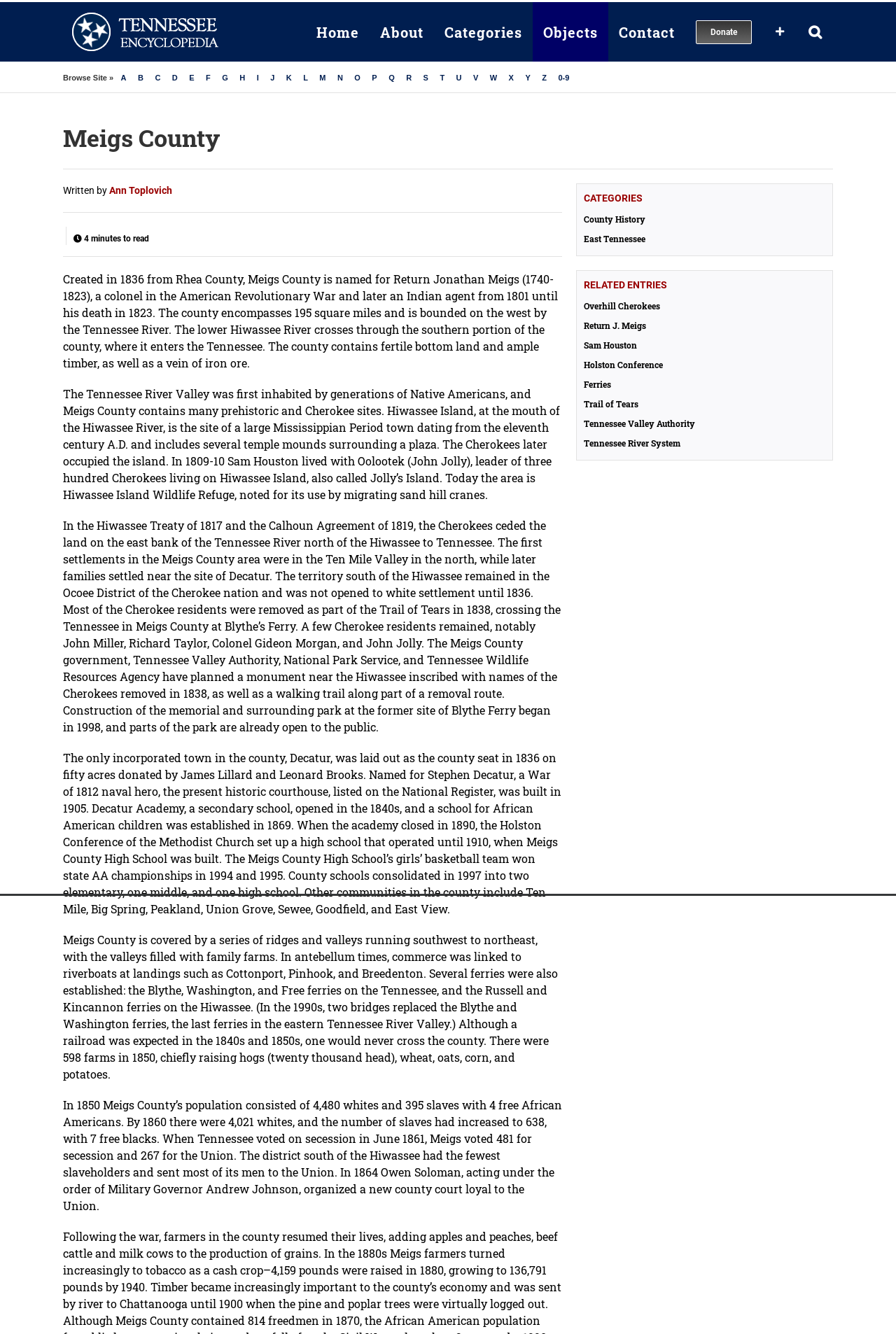What is the name of the wildlife refuge mentioned in the webpage?
Look at the screenshot and provide an in-depth answer.

According to the webpage, Hiwassee Island, at the mouth of the Hiwassee River, is the site of a large Mississippian Period town dating from the eleventh century A.D. and includes several temple mounds surrounding a plaza, and today the area is Hiwassee Island Wildlife Refuge, noted for its use by migrating sand hill cranes.